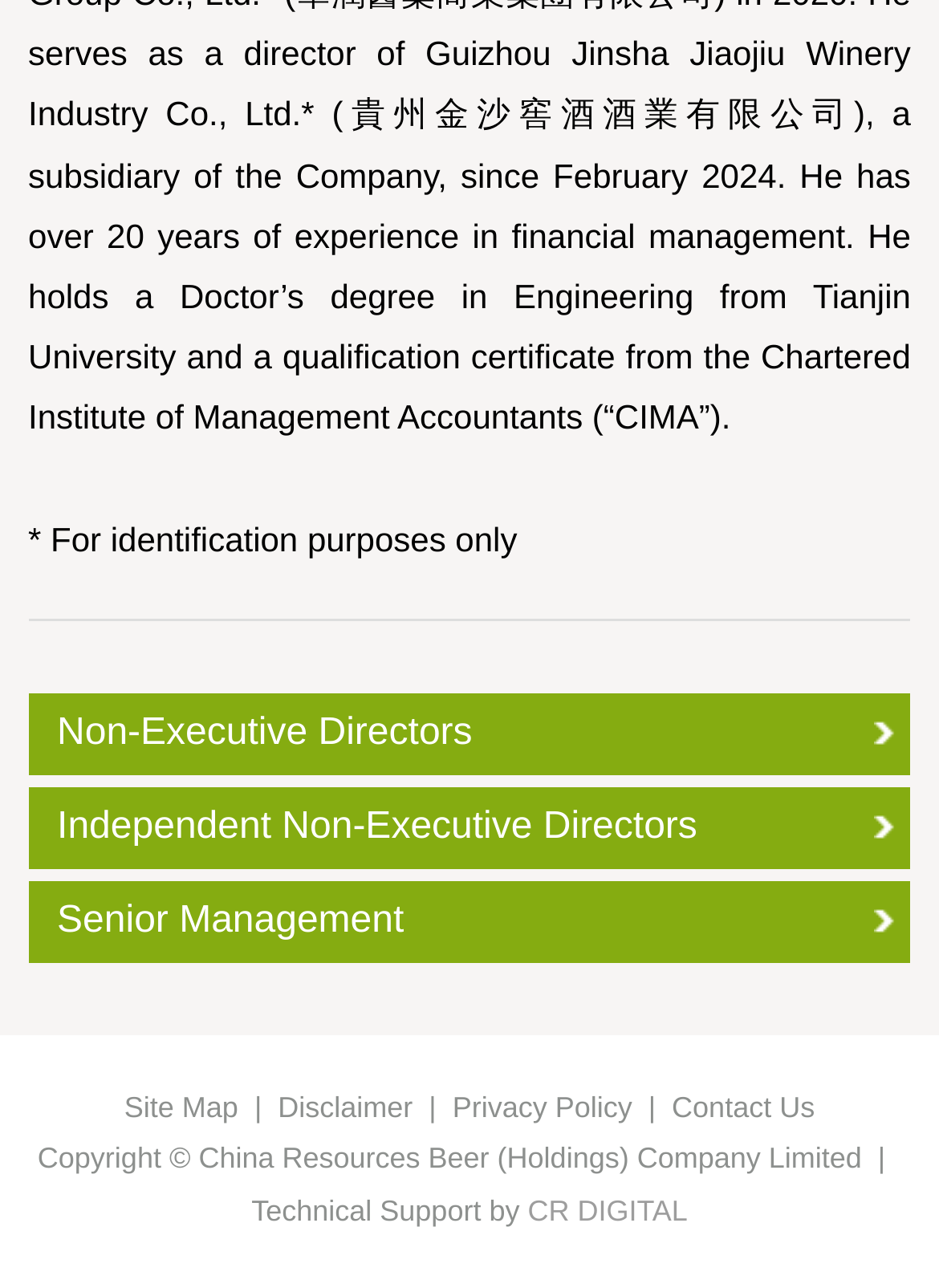Specify the bounding box coordinates of the element's region that should be clicked to achieve the following instruction: "Visit CR DIGITAL". The bounding box coordinates consist of four float numbers between 0 and 1, in the format [left, top, right, bottom].

[0.562, 0.927, 0.732, 0.953]